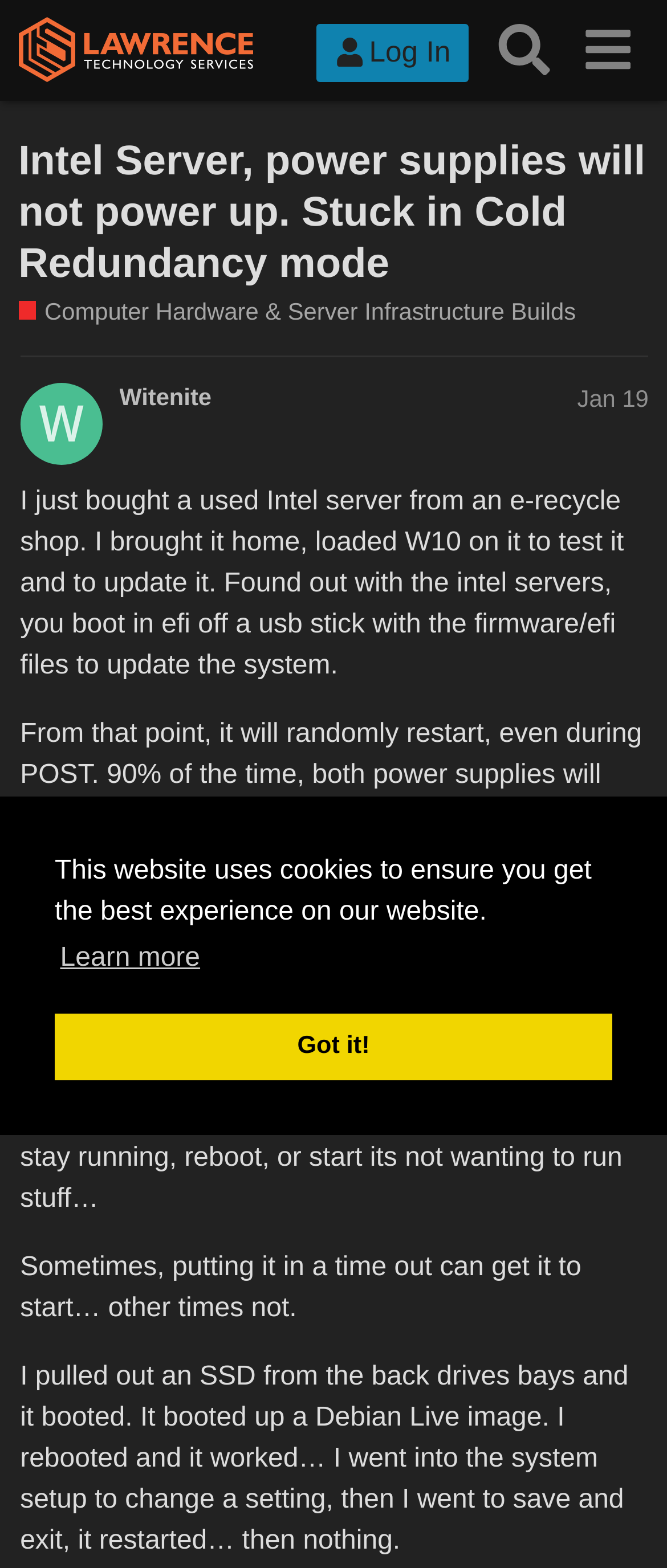Extract the bounding box coordinates for the UI element described by the text: "​". The coordinates should be in the form of [left, top, right, bottom] with values between 0 and 1.

[0.848, 0.006, 0.973, 0.058]